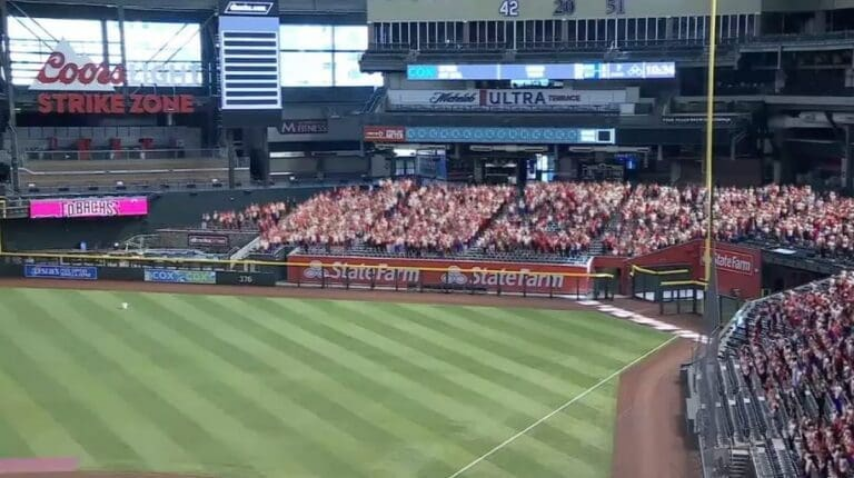What technology is used to fill the void left by real fans?
Please ensure your answer to the question is detailed and covers all necessary aspects.

The technology used to fill the void left by real fans is Unreal Engine, which is part of Fox Sports' strategy to adapt to the challenges posed by the COVID-19 pandemic and preserve the excitement and energy of live games.